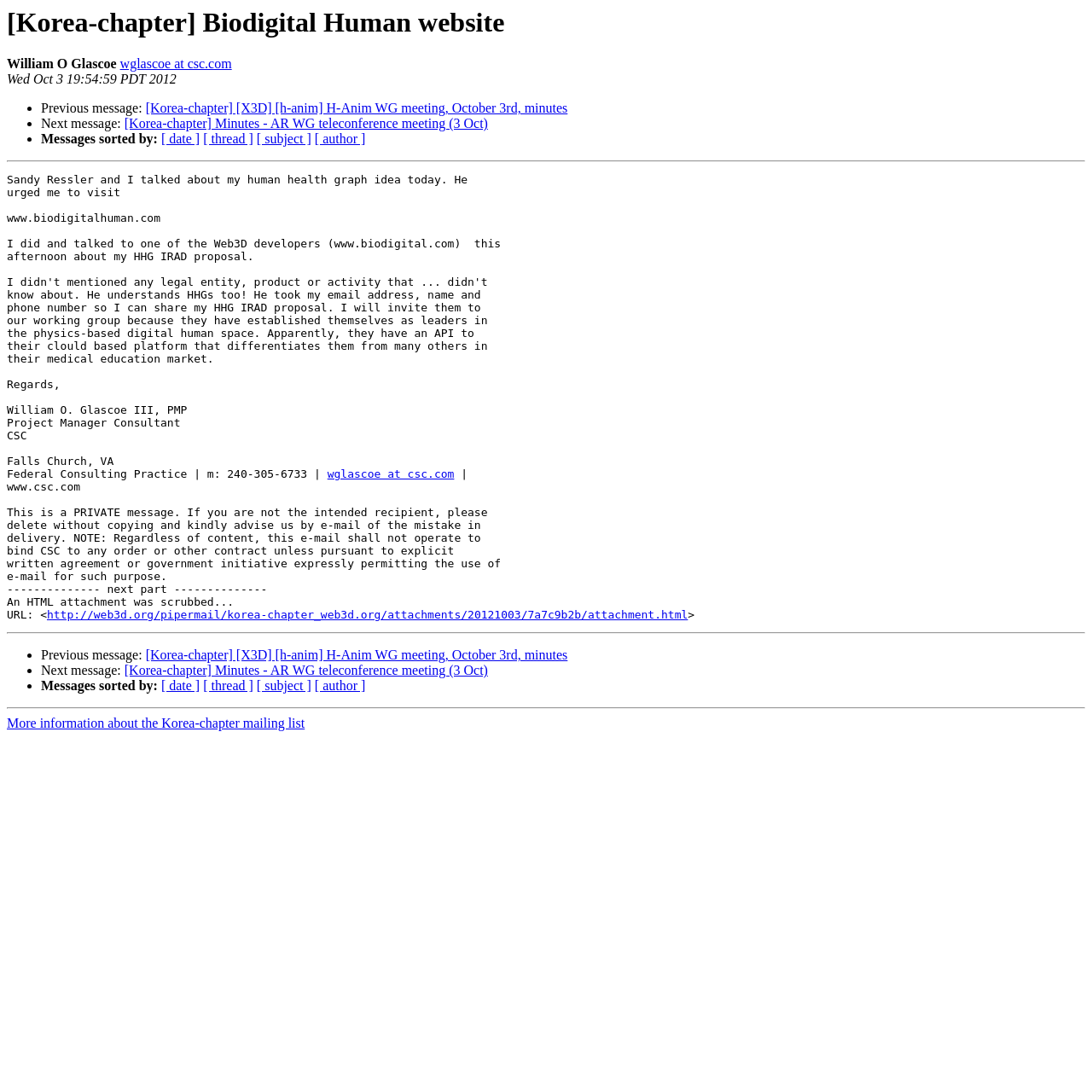Show the bounding box coordinates for the element that needs to be clicked to execute the following instruction: "Sort messages by date". Provide the coordinates in the form of four float numbers between 0 and 1, i.e., [left, top, right, bottom].

[0.148, 0.121, 0.183, 0.134]